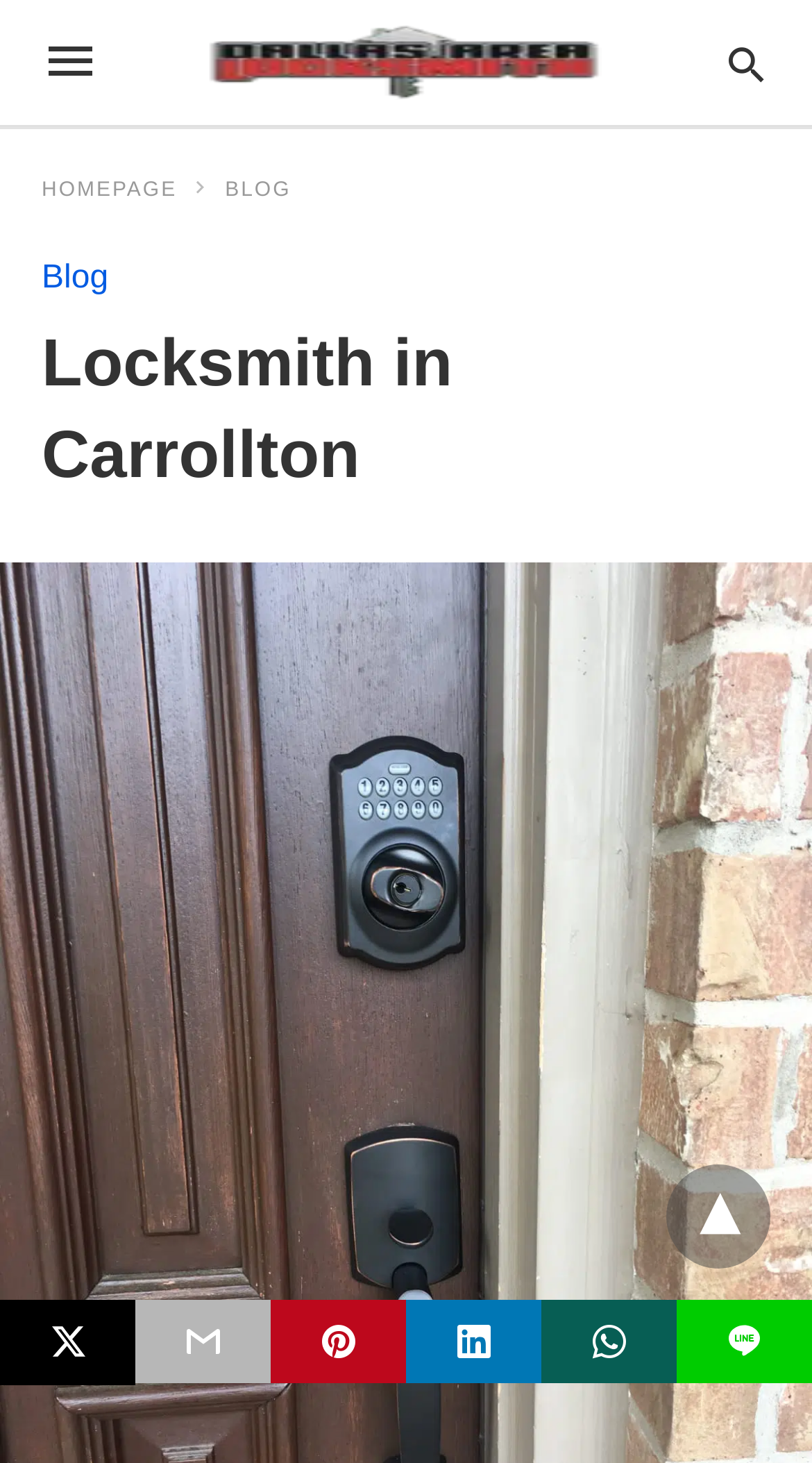Please locate the bounding box coordinates of the element's region that needs to be clicked to follow the instruction: "Go to the Locksmith in Carrollton page". The bounding box coordinates should be provided as four float numbers between 0 and 1, i.e., [left, top, right, bottom].

[0.051, 0.202, 0.949, 0.342]